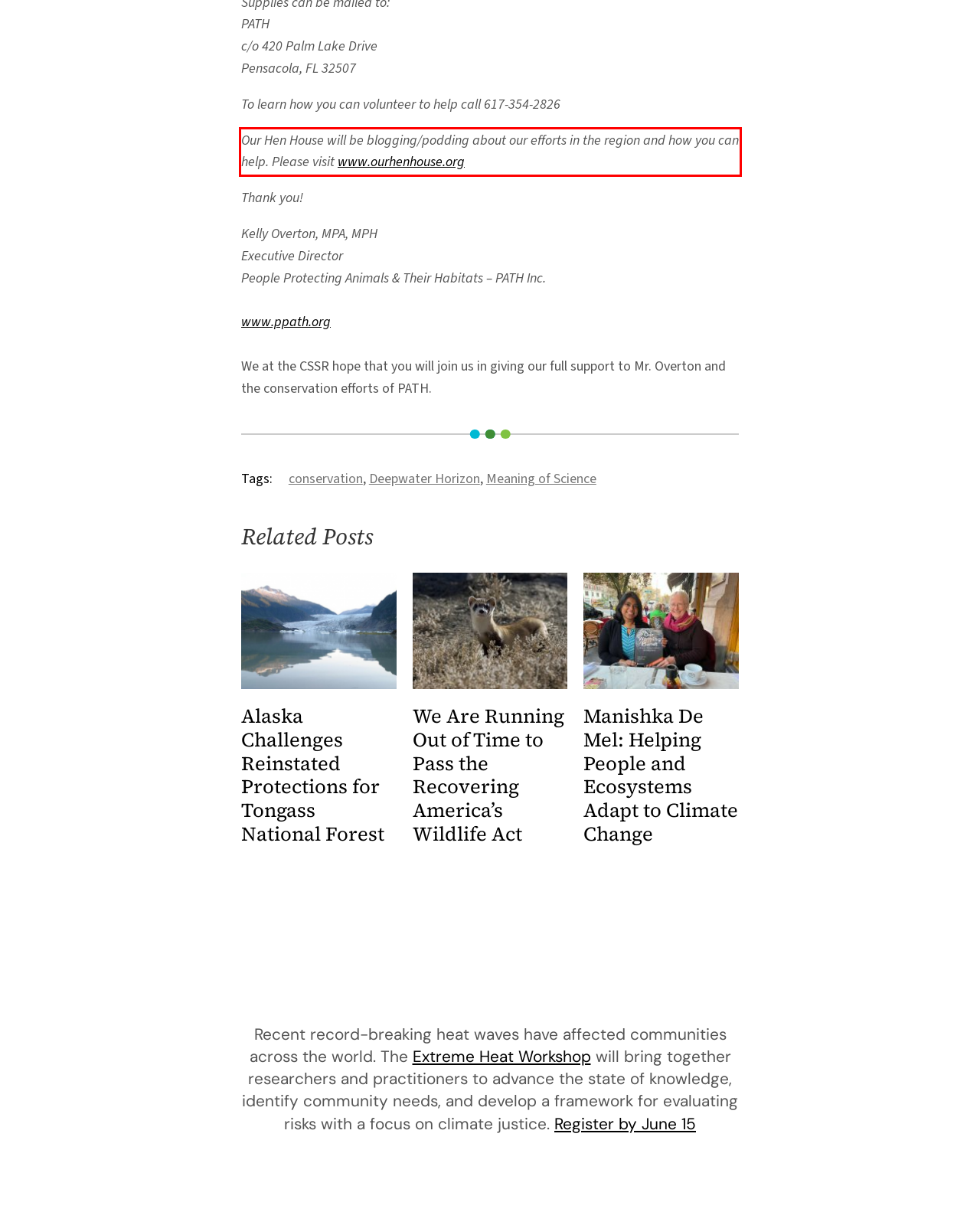You are presented with a screenshot containing a red rectangle. Extract the text found inside this red bounding box.

Our Hen House will be blogging/podding about our efforts in the region and how you can help. Please visit www.ourhenhouse.org